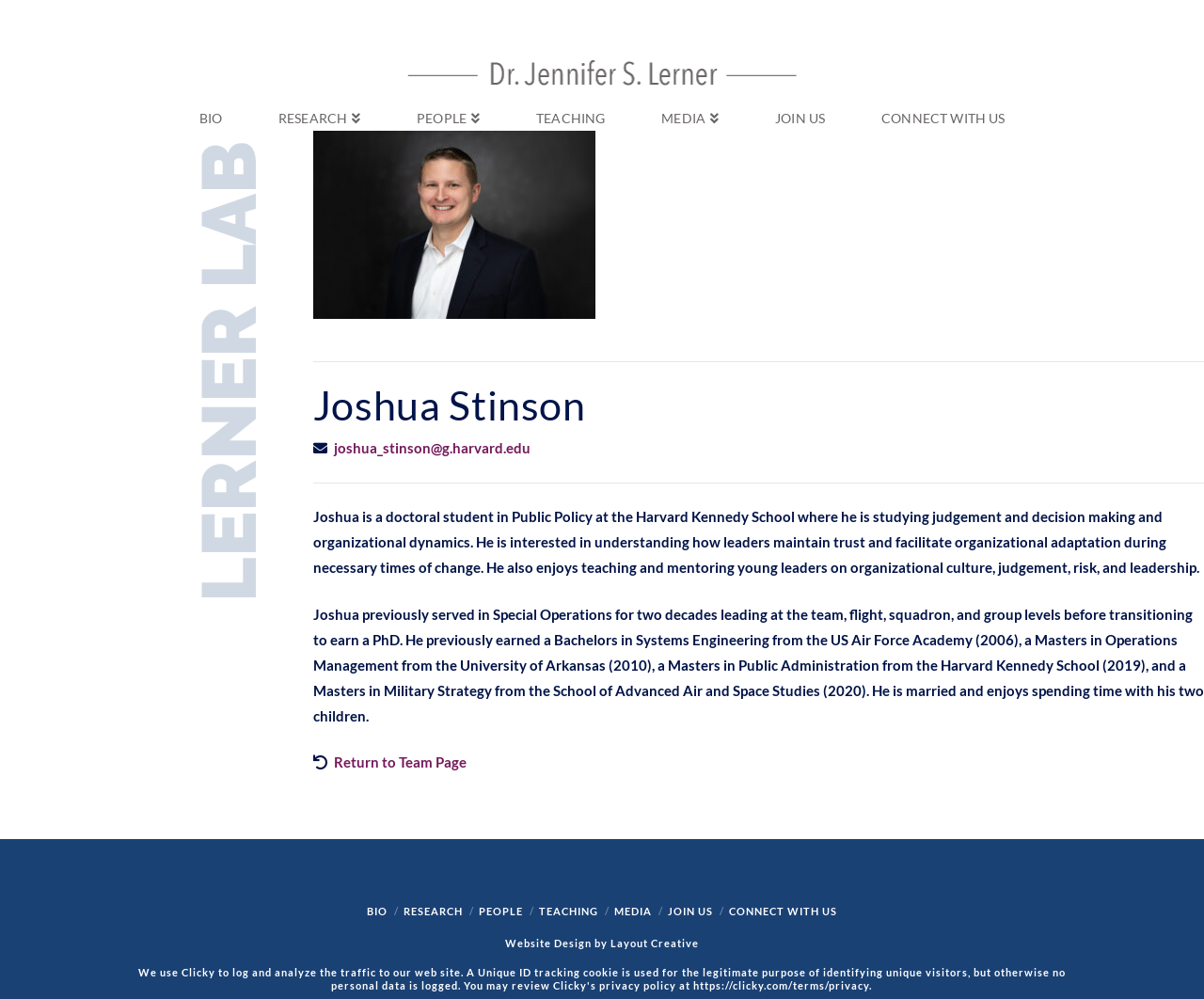Please locate the clickable area by providing the bounding box coordinates to follow this instruction: "Return to Team Page".

[0.278, 0.754, 0.388, 0.771]